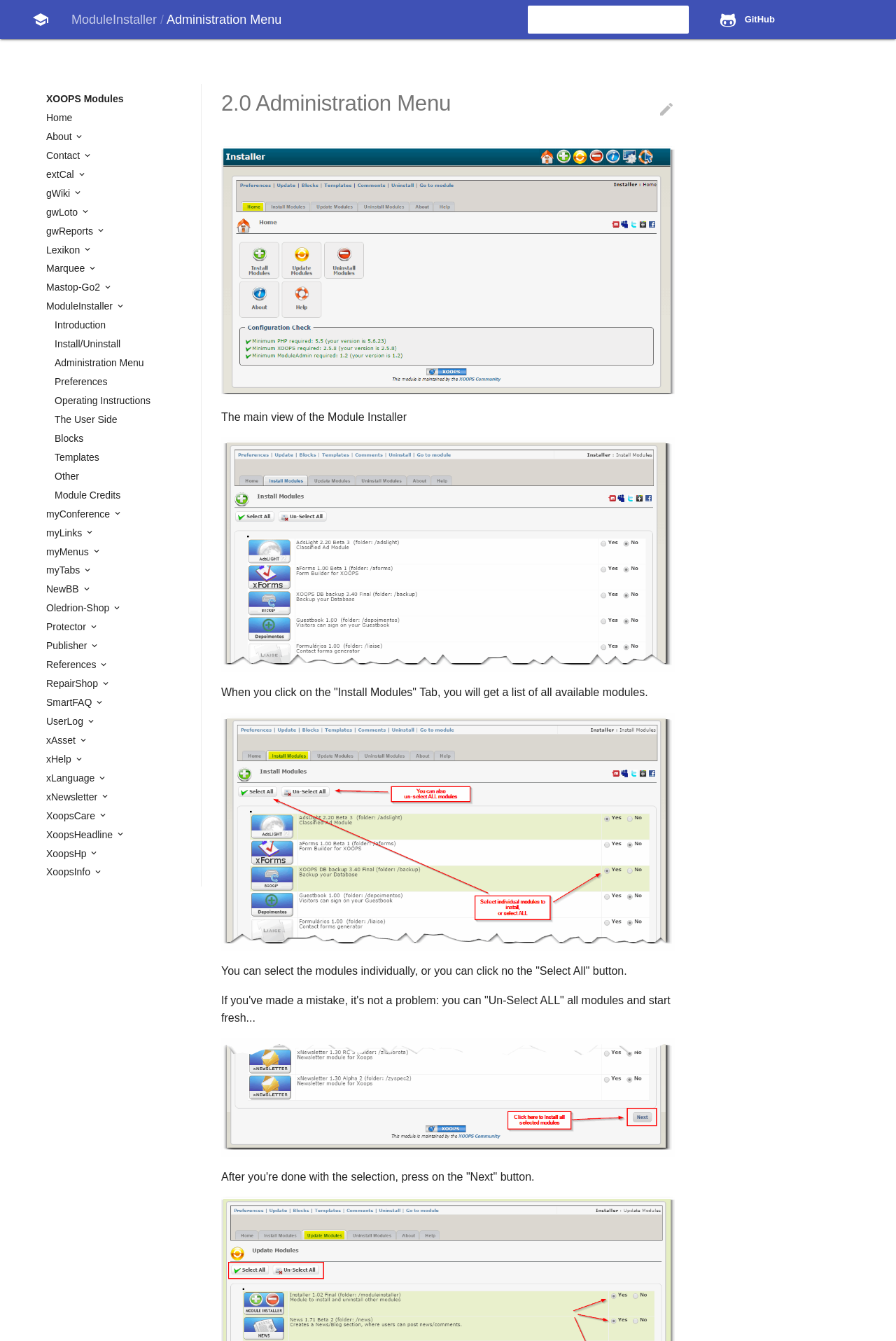Give a detailed overview of the webpage's appearance and contents.

This webpage is about XOOPS Modules Tutorials. At the top, there is an administration menu with a link to "school" on the left and a layout table with the title "ModuleInstaller" and "Administration Menu" on the right. Below this, there is a dialog box with a search textbox and a close button. 

On the right side of the page, there is a link to "GitHub" with an accompanying image. Below this, there are several links to different modules, including "Home", "About", "Introduction", "Install/Uninstall", "Administration Menu", "Preferences", "Operating Instructions", "The User Side", "Blocks", "Templates", "Other", and "Module Credits". These links are repeated several times, each with a different module name, such as "extCal", "gWiki", "gwLoto", "gwReports", and "Lexikon". 

There are also several static text elements, including "Contact" and the names of the modules. The overall layout is organized, with clear headings and concise text.